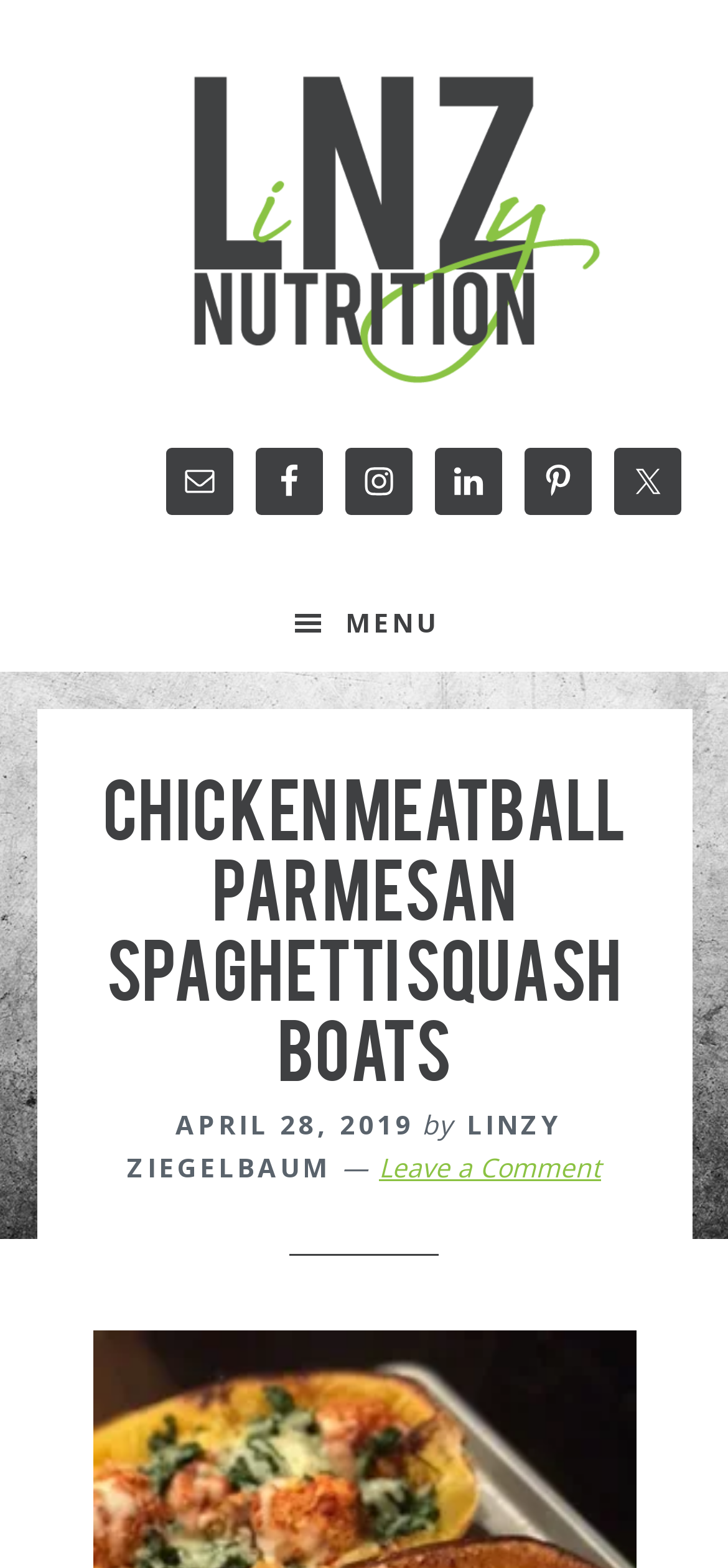Please locate the clickable area by providing the bounding box coordinates to follow this instruction: "Click the Leave a Comment link".

[0.521, 0.733, 0.826, 0.756]